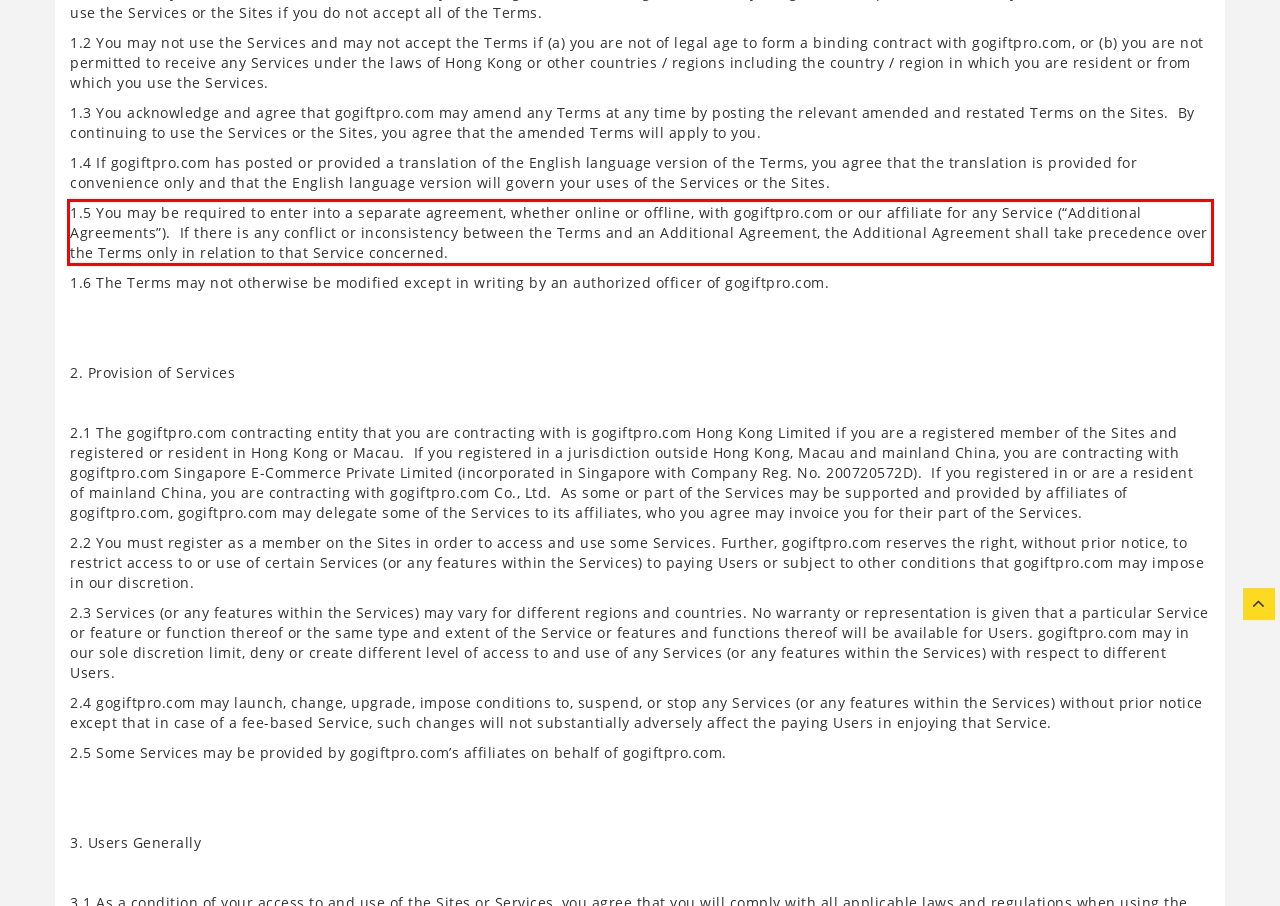In the given screenshot, locate the red bounding box and extract the text content from within it.

1.5 You may be required to enter into a separate agreement, whether online or offline, with gogiftpro.com or our affiliate for any Service (“Additional Agreements”). If there is any conflict or inconsistency between the Terms and an Additional Agreement, the Additional Agreement shall take precedence over the Terms only in relation to that Service concerned.